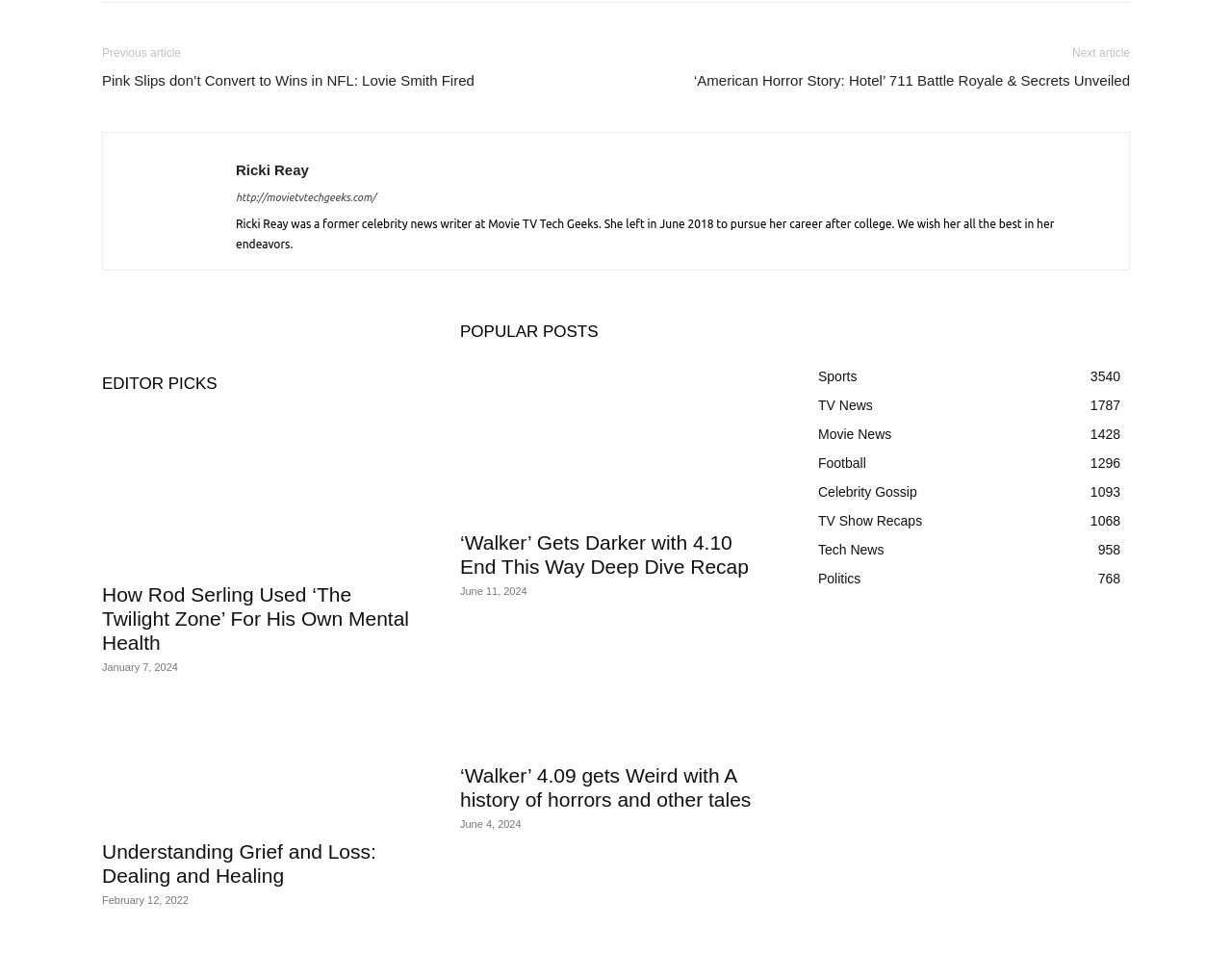For the following element description, predict the bounding box coordinates in the format (top-left x, top-left y, bottom-right x, bottom-right y). All values should be floating point numbers between 0 and 1. Description: TV Show Recaps1068

[0.664, 0.537, 0.749, 0.553]